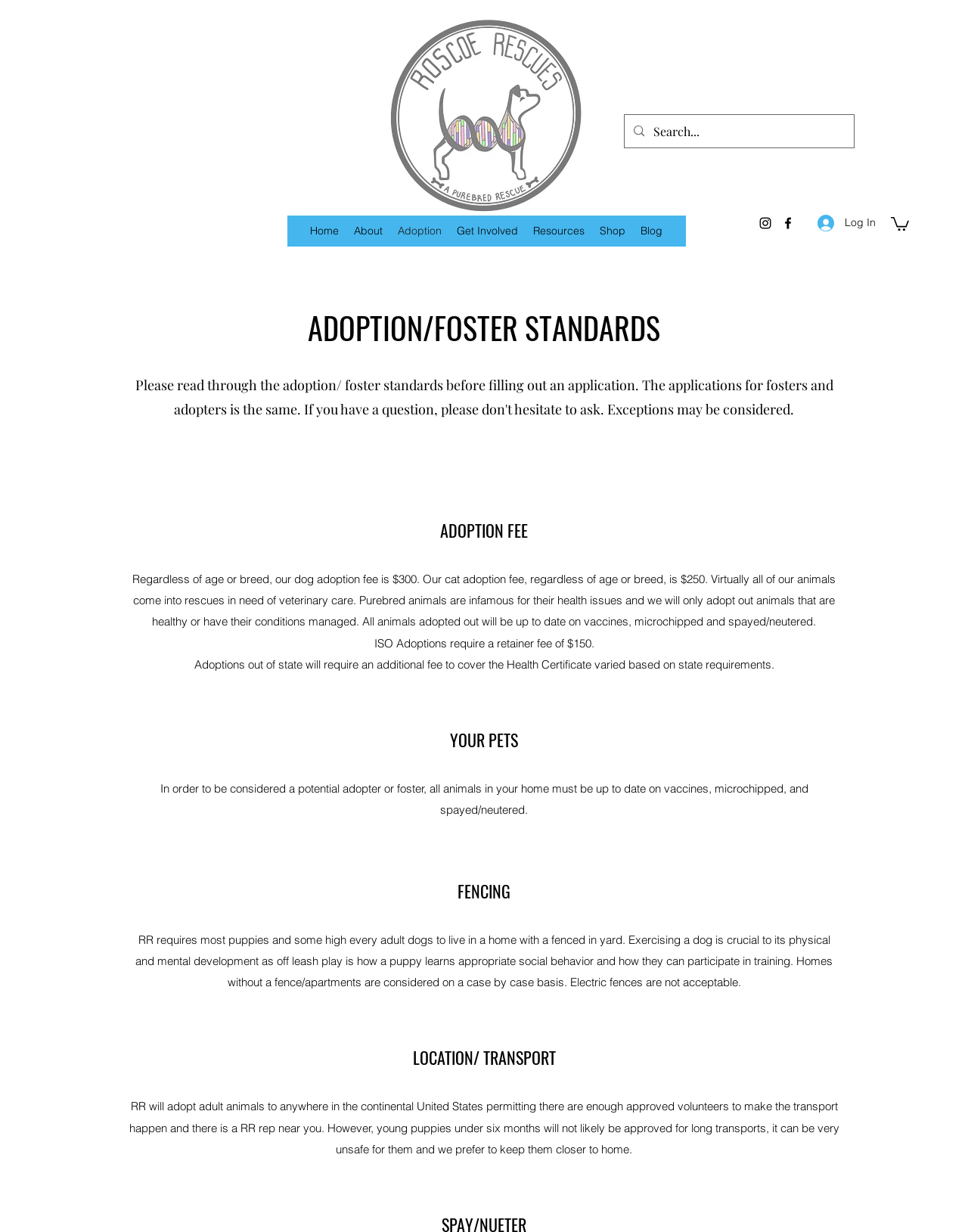Point out the bounding box coordinates of the section to click in order to follow this instruction: "Search for something".

[0.675, 0.093, 0.849, 0.12]